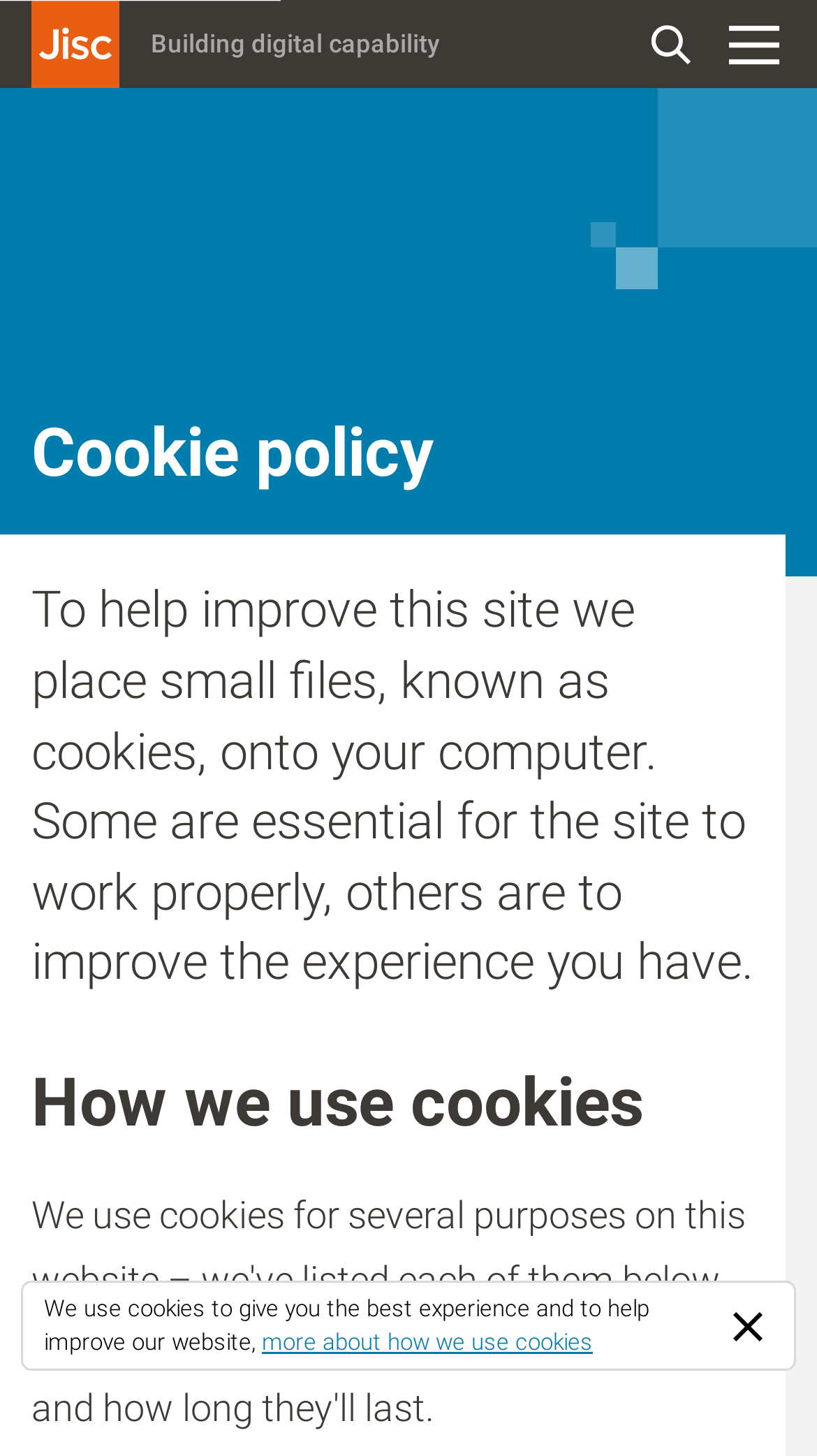Using a single word or phrase, answer the following question: 
What is the purpose of the cookies?

To improve the site